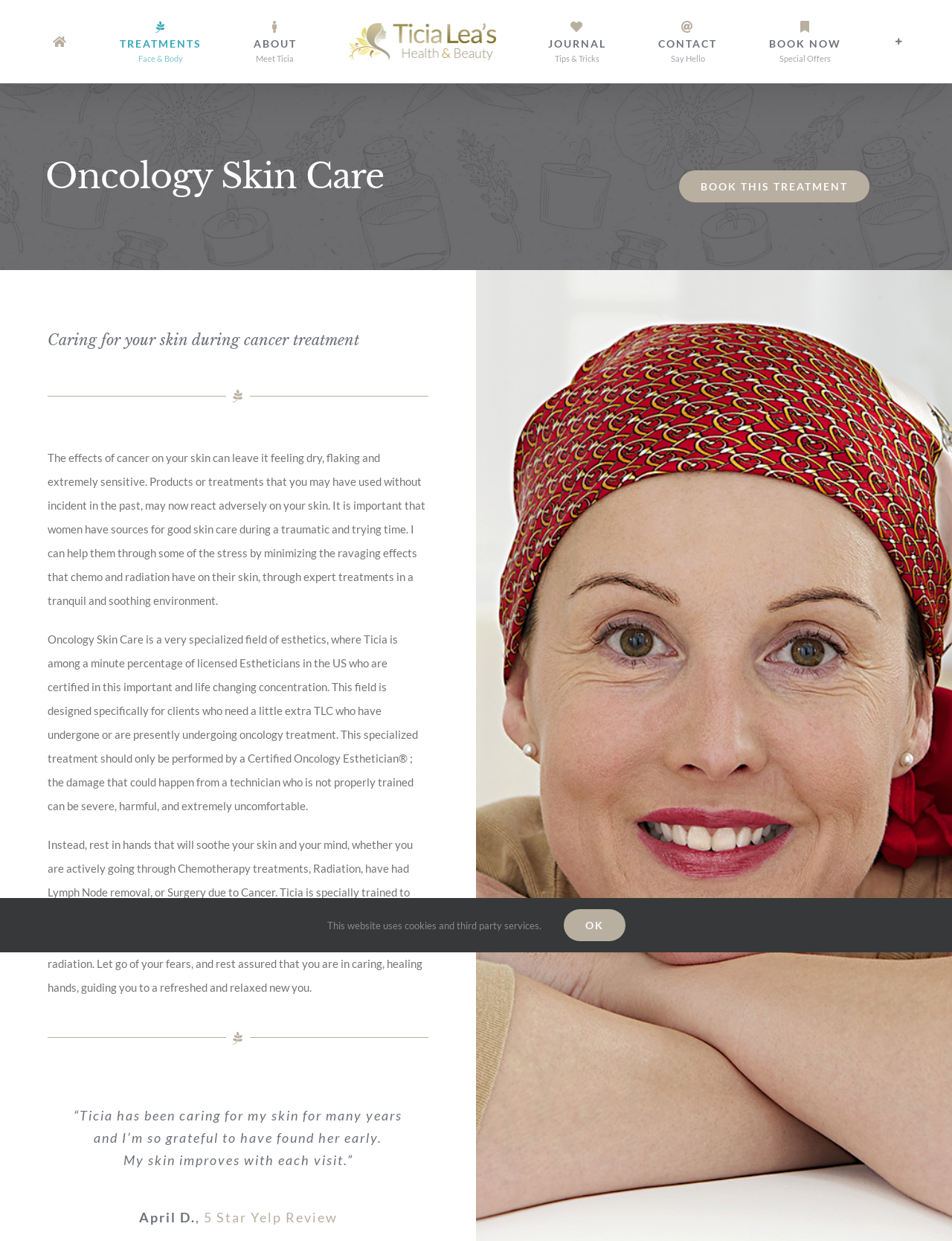Detail the webpage's structure and highlights in your description.

The webpage is about Oncology Skin Care, a specialized field of esthetics that caters to clients who have undergone or are presently undergoing oncology treatment. At the top of the page, there is a navigation menu with links to different sections of the website, including "TREATMENTS Face & Body", "ABOUT Meet Ticia", "JOURNAL Tips & Tricks", "CONTACT Say Hello", and "BOOK NOW Special Offers". 

Below the navigation menu, there is a heading that reads "Oncology Skin Care" followed by a link to "BOOK THIS TREATMENT". 

The main content of the page is divided into three sections. The first section explains the importance of good skin care during cancer treatment, describing how cancer can affect the skin and the need for specialized care. 

The second section highlights Ticia's expertise as a certified Oncology Esthetician, emphasizing the importance of seeking treatment from a trained professional to avoid harm and discomfort. 

The third section is a testimonial from a client, April D., who has been cared for by Ticia for many years and has seen improvements in her skin with each visit. 

At the bottom of the page, there is a notice about the website's use of cookies and third-party services, with an "OK" button to acknowledge this. There is also a link to go back to the top of the page.